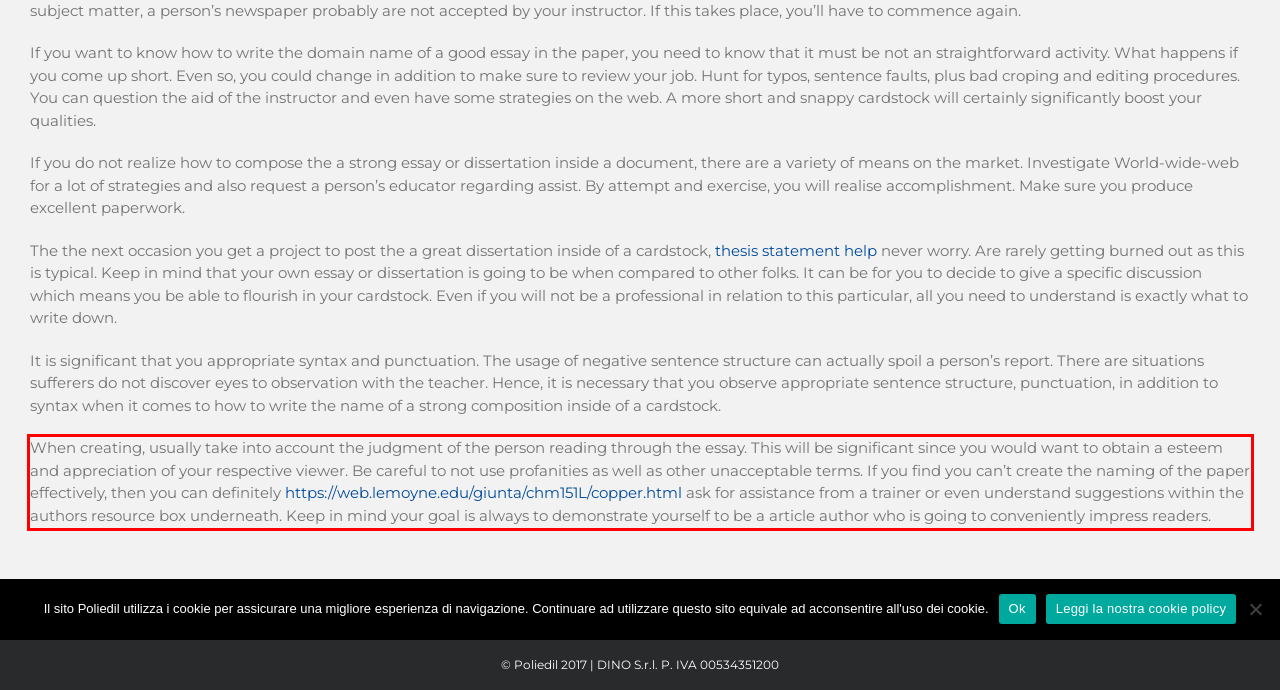Observe the screenshot of the webpage, locate the red bounding box, and extract the text content within it.

When creating, usually take into account the judgment of the person reading through the essay. This will be significant since you would want to obtain a esteem and appreciation of your respective viewer. Be careful to not use profanities as well as other unacceptable terms. If you find you can’t create the naming of the paper effectively, then you can definitely https://web.lemoyne.edu/giunta/chm151L/copper.html ask for assistance from a trainer or even understand suggestions within the authors resource box underneath. Keep in mind your goal is always to demonstrate yourself to be a article author who is going to conveniently impress readers.